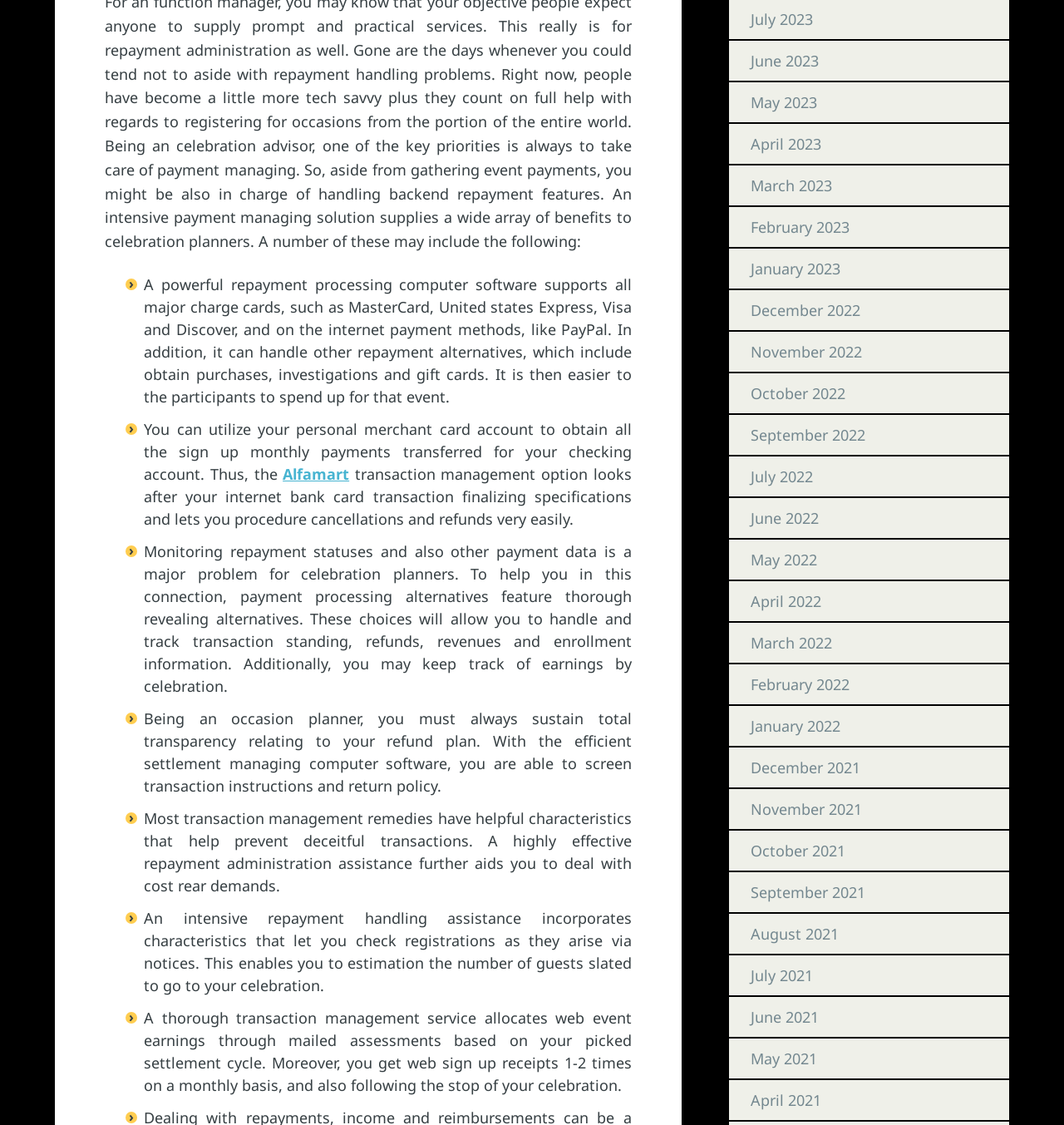Provide a one-word or short-phrase response to the question:
What is the purpose of the transaction management option?

To process cancellations and refunds easily